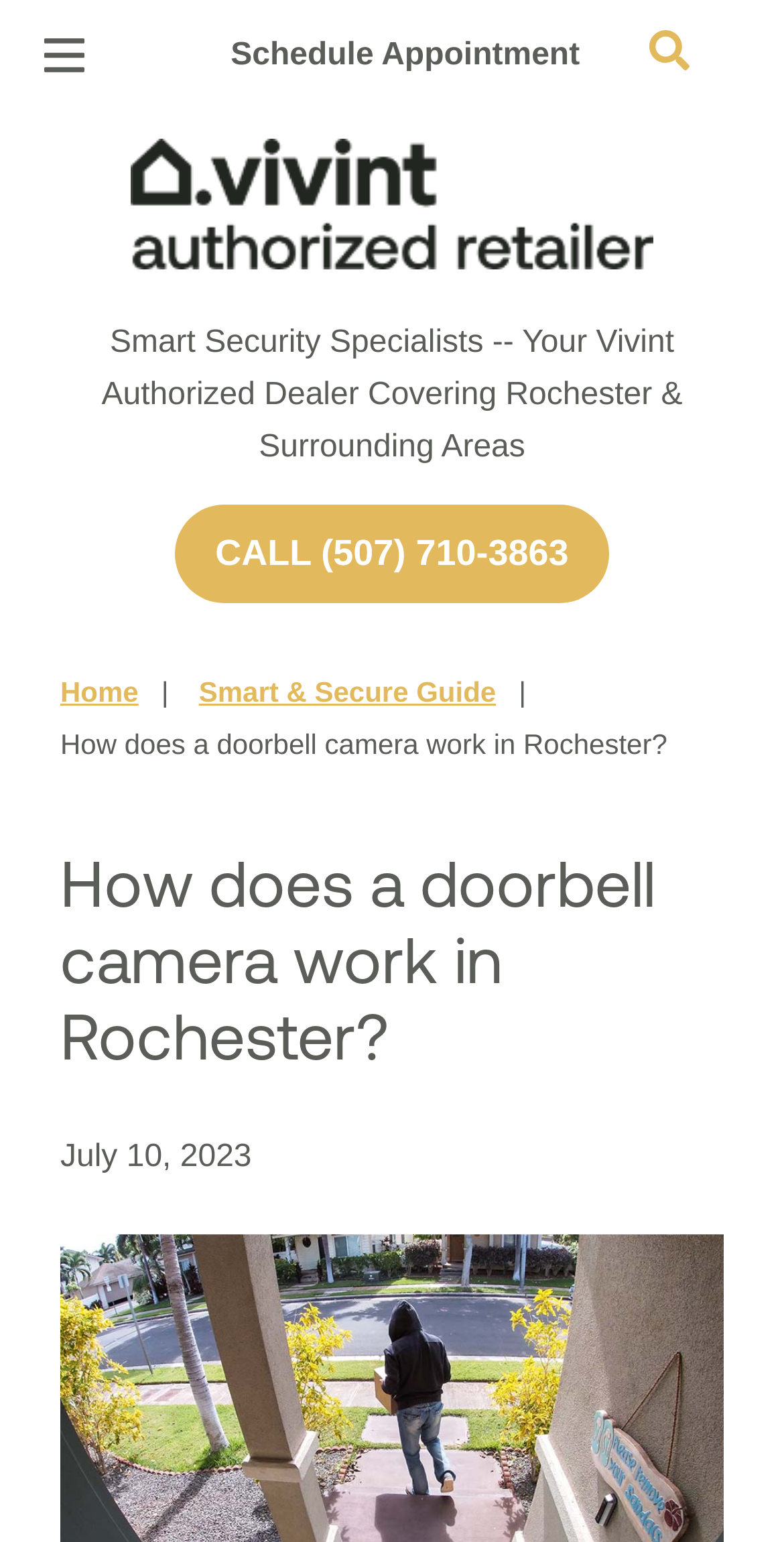Please identify the bounding box coordinates of the element I need to click to follow this instruction: "Call the phone number".

[0.223, 0.327, 0.777, 0.391]